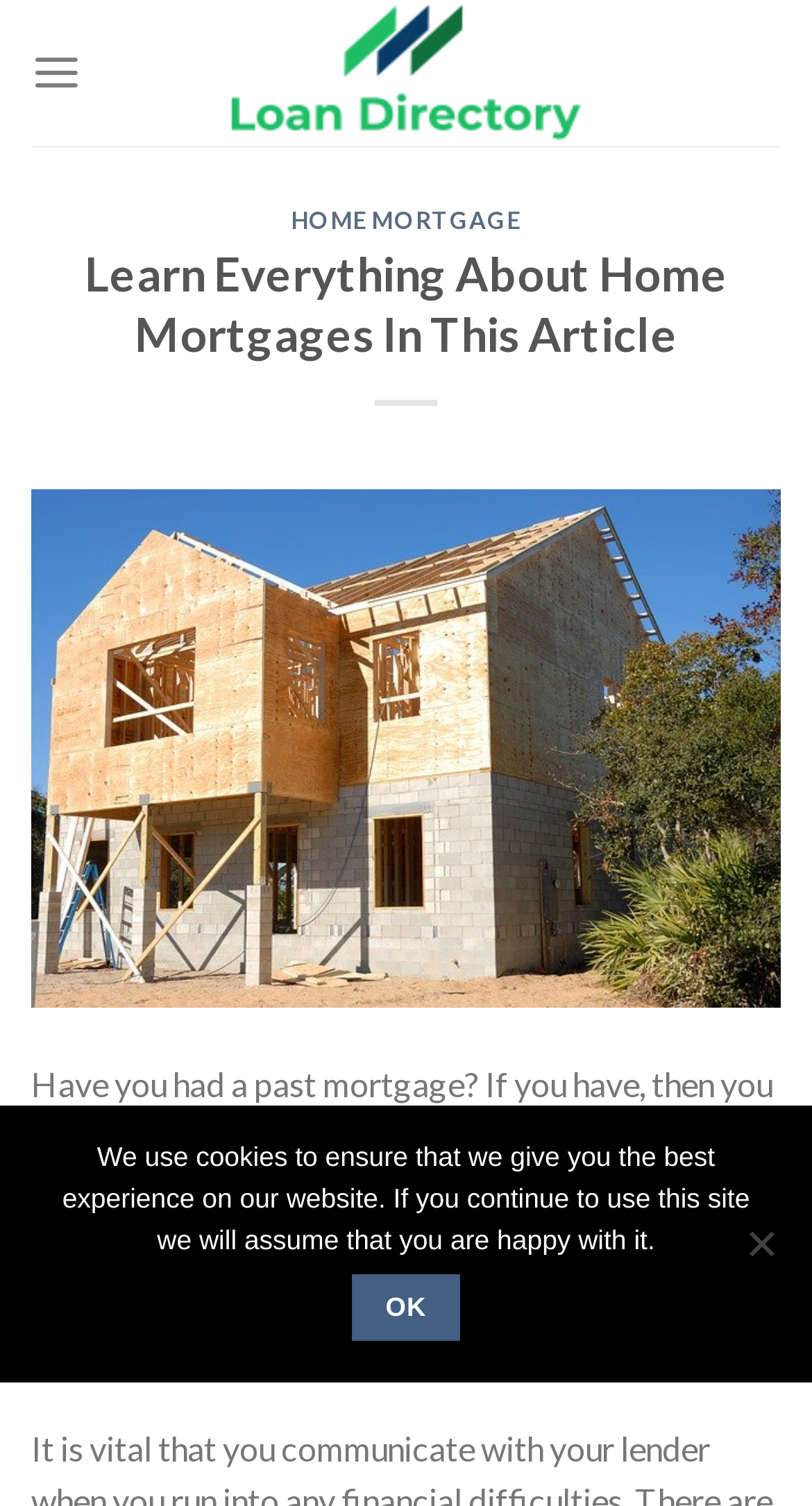What is the assumption if you continue to use this site? Observe the screenshot and provide a one-word or short phrase answer.

You are happy with it